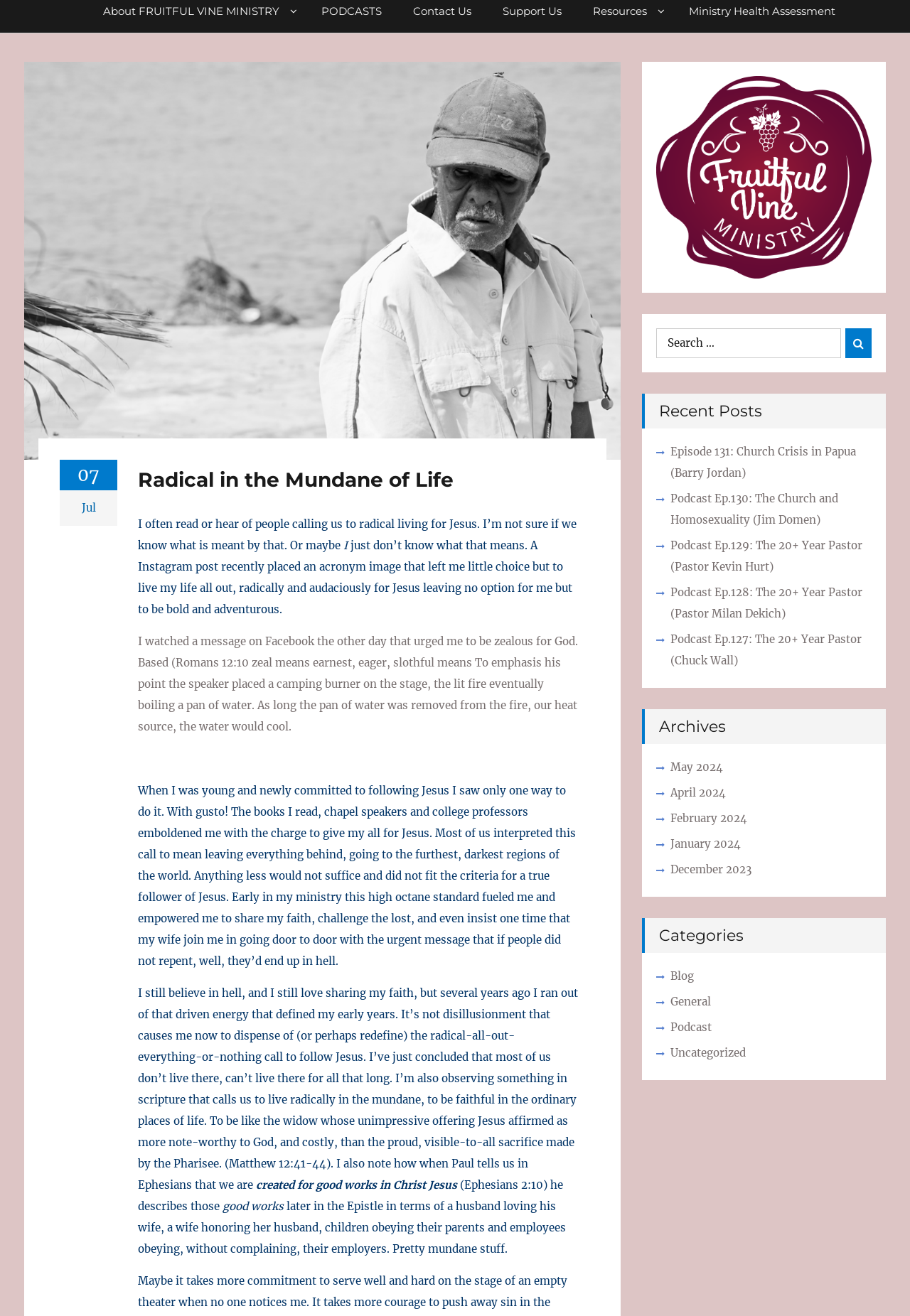Identify the bounding box for the described UI element. Provide the coordinates in (top-left x, top-left y, bottom-right x, bottom-right y) format with values ranging from 0 to 1: General

[0.737, 0.753, 0.925, 0.769]